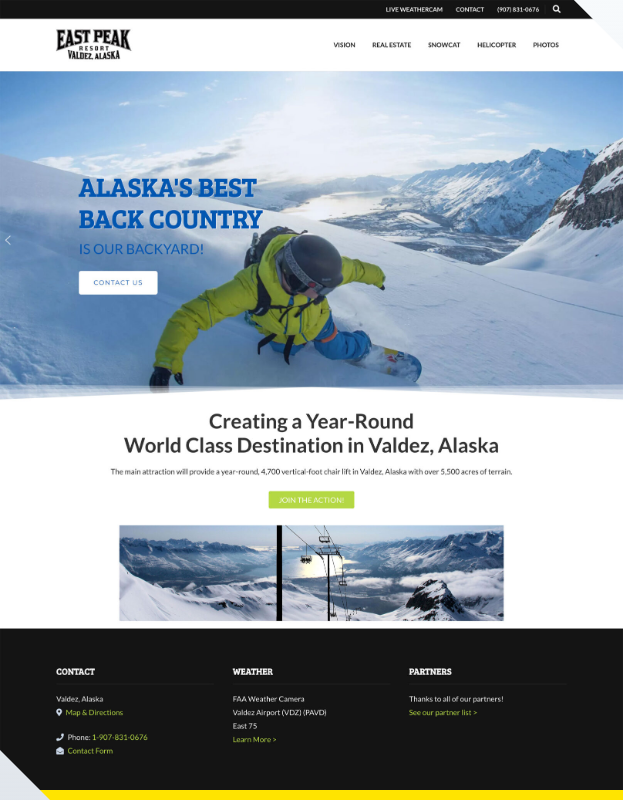What is the vertical foot of the chair lift?
Using the image, provide a concise answer in one word or a short phrase.

4,700